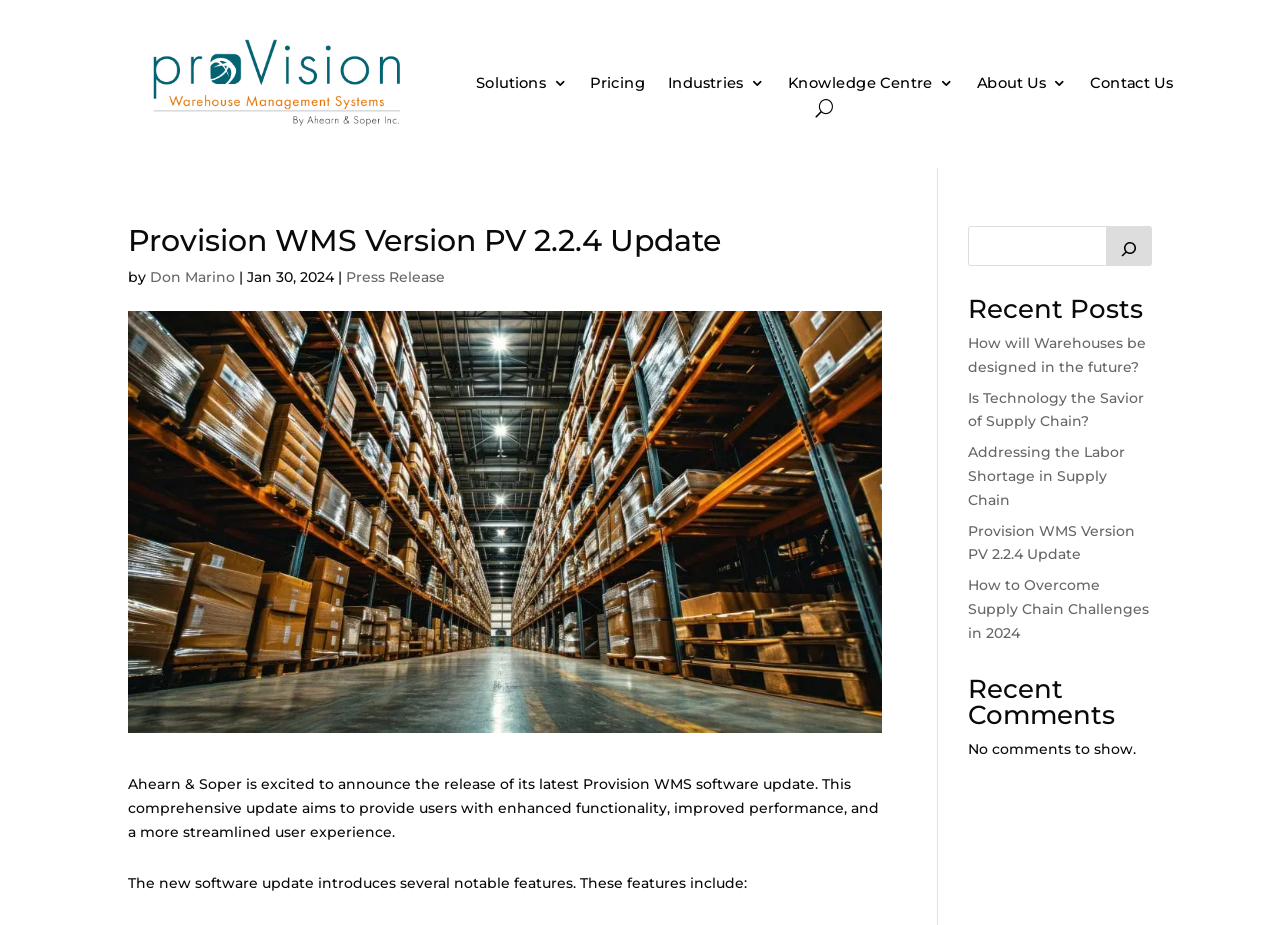Offer a meticulous description of the webpage's structure and content.

The webpage is about a press release announcing the release of ProVision WMS software update version 2.2.4. At the top left, there is a ProVision WMS logo, and next to it, there are several links to different sections of the website, including Solutions, Pricing, Industries, Knowledge Centre, About Us, and Contact Us.

Below the logo and links, there is a heading that reads "Provision WMS Version PV 2.2.4 Update" followed by the author's name, "Don Marino", and the date "Jan 30, 2024". Next to this information, there is a link to the Press Release section.

On the left side of the page, there is a large image of warehouse racking stock. Below the image, there is a paragraph of text that describes the software update, mentioning that it aims to provide users with enhanced functionality, improved performance, and a more streamlined user experience.

Further down, there is a list of new features introduced in the software update. On the right side of the page, there is a search bar with a search button and a magnifying glass icon. Below the search bar, there is a heading that reads "Recent Posts" followed by a list of five links to different articles, including the current press release.

Below the Recent Posts section, there is a heading that reads "Recent Comments" followed by a message that says "No comments to show."